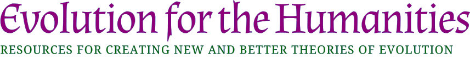What is the color of the subtitle font?
Provide an in-depth answer to the question, covering all aspects.

The subtitle 'RESOURCES FOR CREATING NEW AND BETTER THEORIES OF EVOLUTION' is presented in a contrasting green font that complements the title, suggesting a focus on interdisciplinary approaches to evolutionary theory.